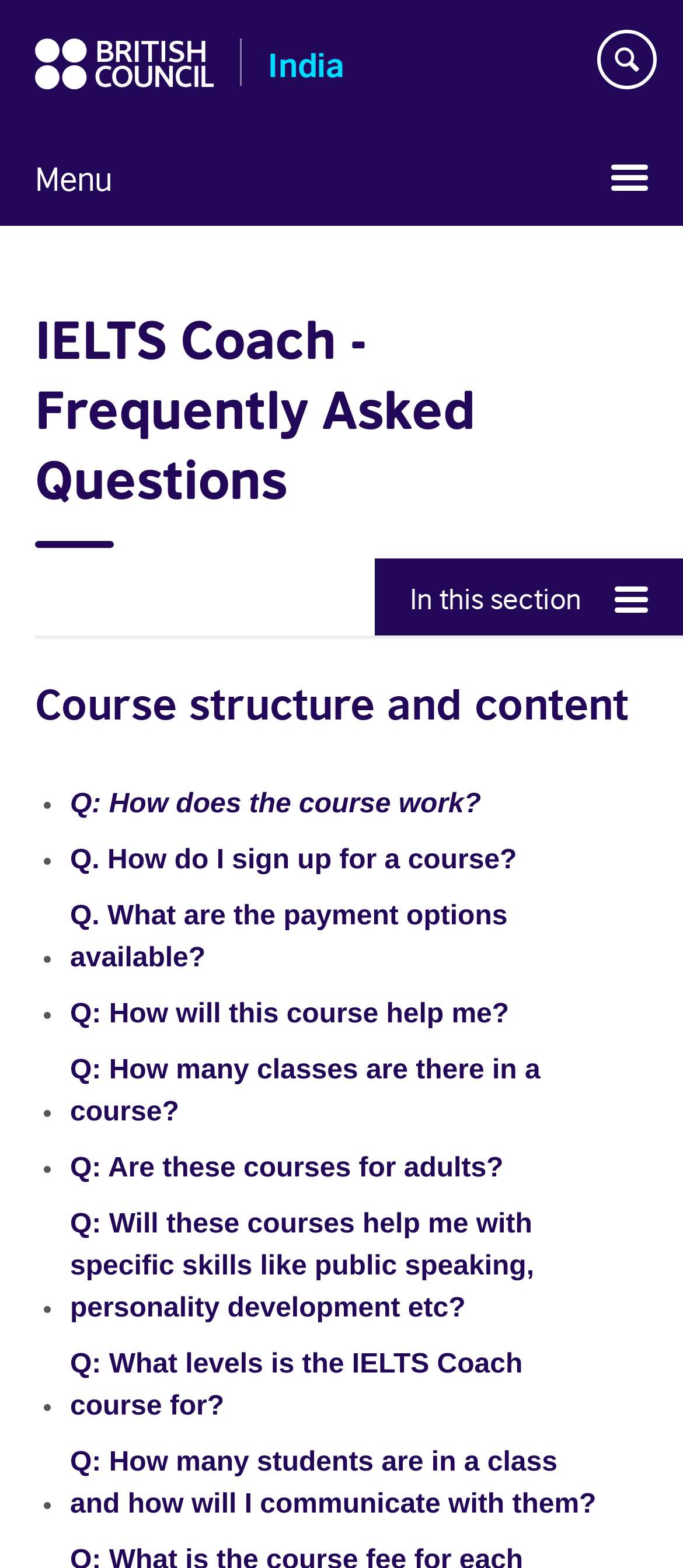Identify the bounding box of the UI element described as follows: "Course structure and content". Provide the coordinates as four float numbers in the range of 0 to 1 [left, top, right, bottom].

[0.051, 0.132, 0.921, 0.165]